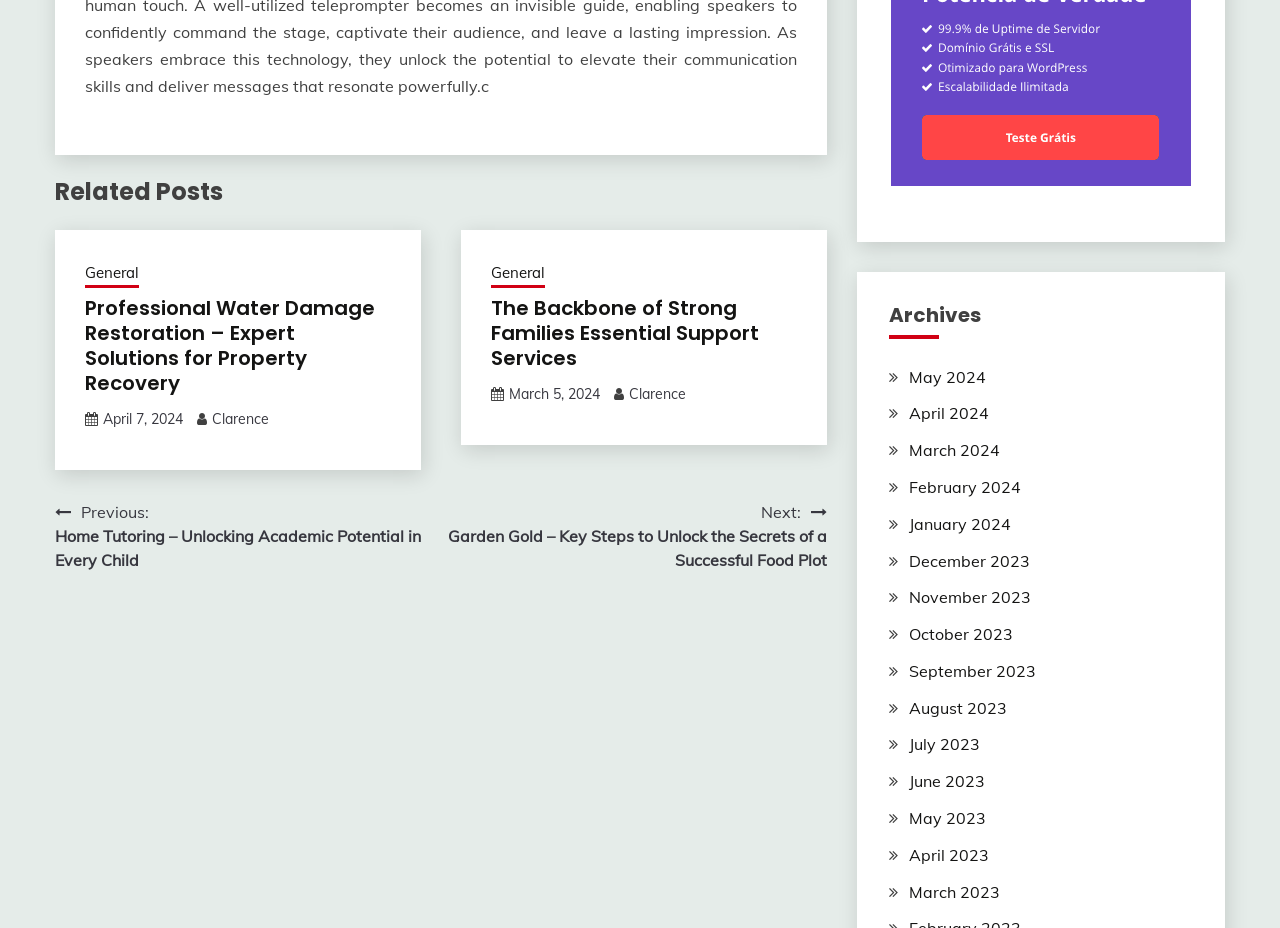Who is the author of the second related post?
Offer a detailed and exhaustive answer to the question.

The second related post has a link element with the text 'Clarence', which is likely the author's name. This link element is a sibling of the heading element with the text 'The Backbone of Strong Families Essential Support Services' and has a bounding box with coordinates [0.491, 0.415, 0.536, 0.434].